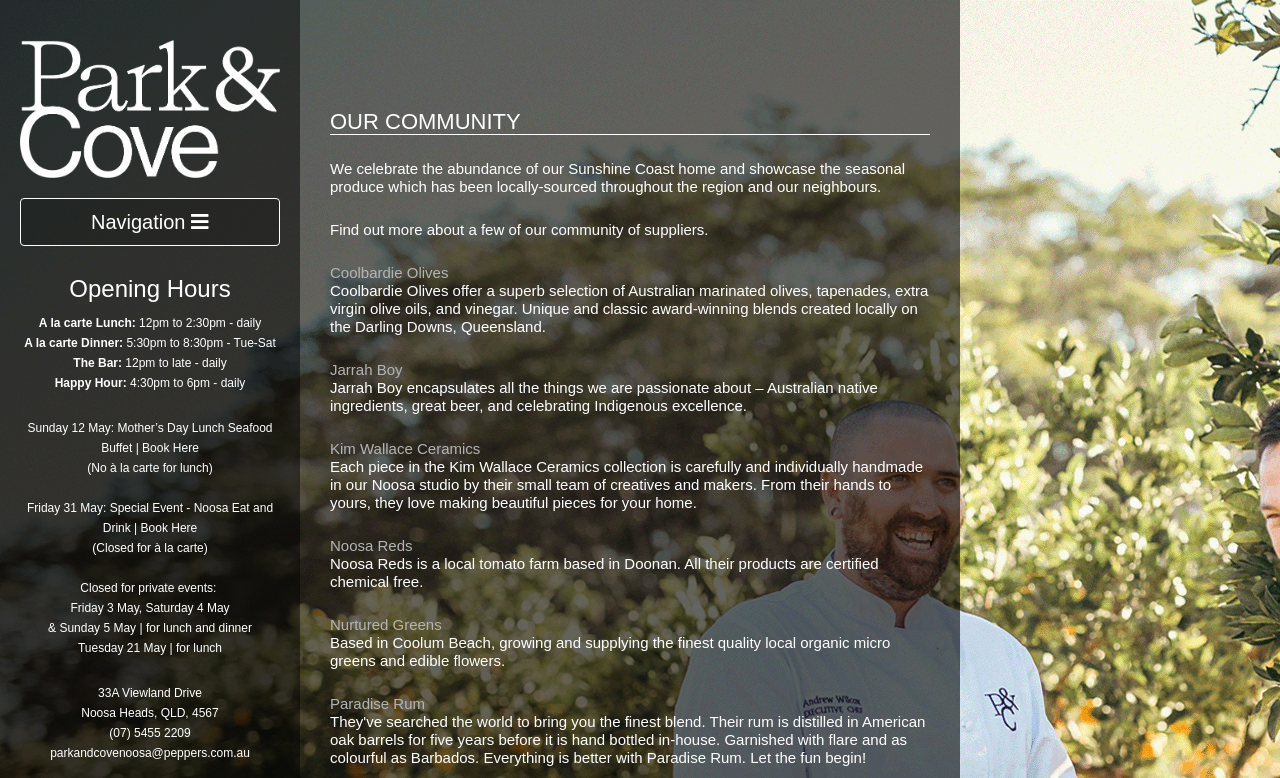Use the information in the screenshot to answer the question comprehensively: How can users contact the restaurant?

Users can contact the Park and Cove Noosa restaurant by phone at (07) 5455 2209 or by email at parkandcovenoosa@peppers.com.au, according to the contact information listed on the webpage.